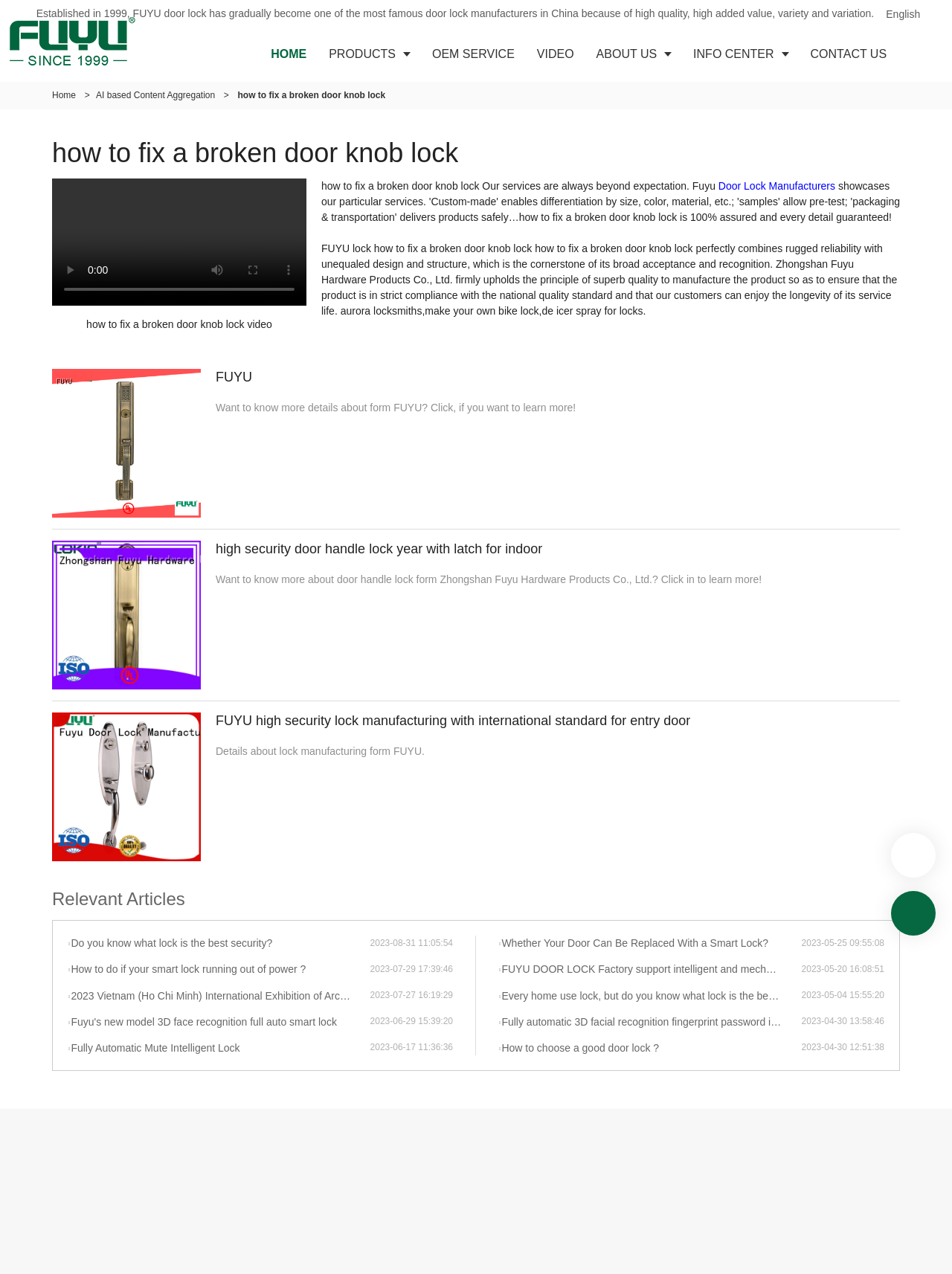What is the language of the webpage? Please answer the question using a single word or phrase based on the image.

English